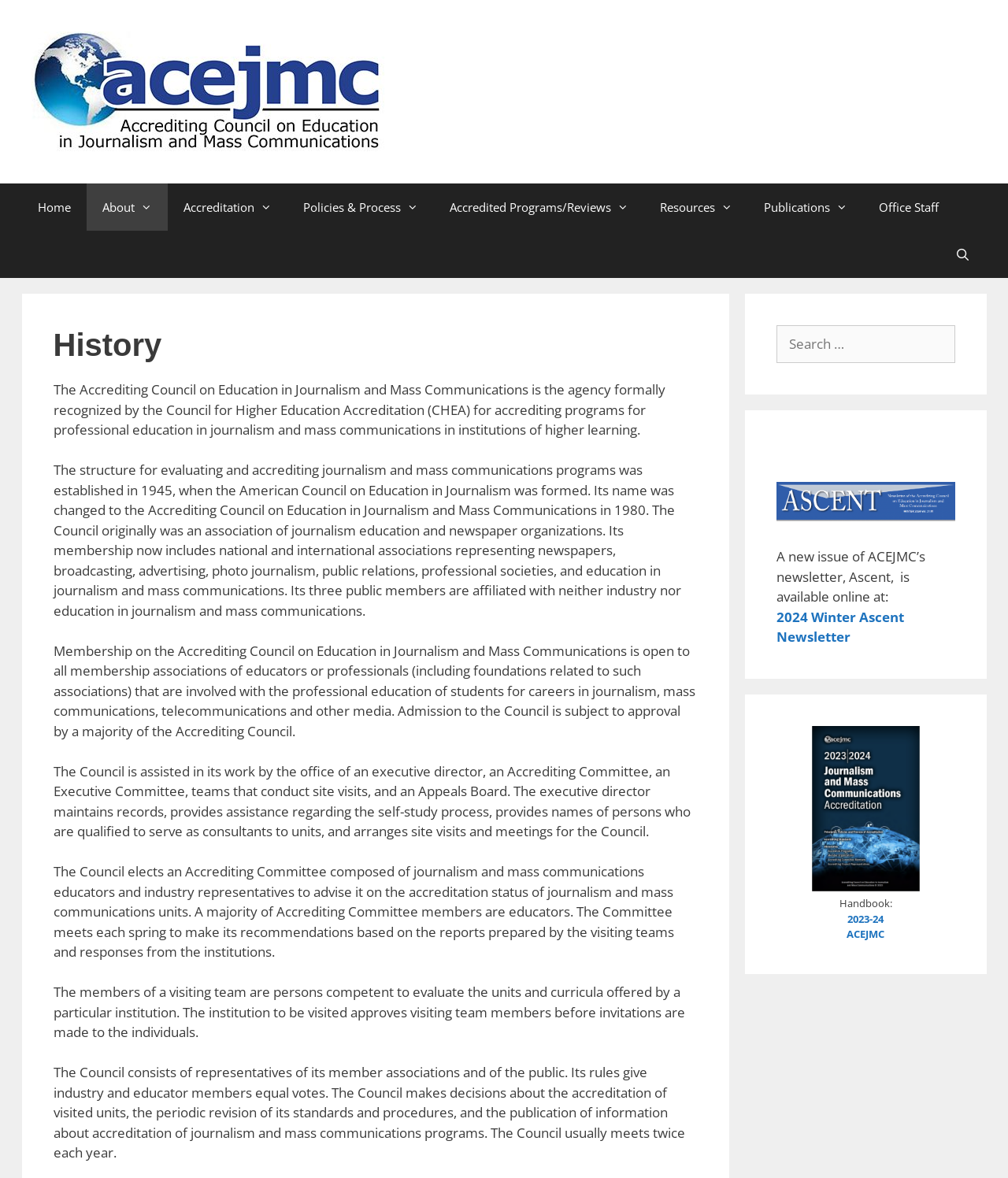Identify the bounding box coordinates of the area that should be clicked in order to complete the given instruction: "Read the 2024 Winter Ascent Newsletter". The bounding box coordinates should be four float numbers between 0 and 1, i.e., [left, top, right, bottom].

[0.771, 0.516, 0.897, 0.548]